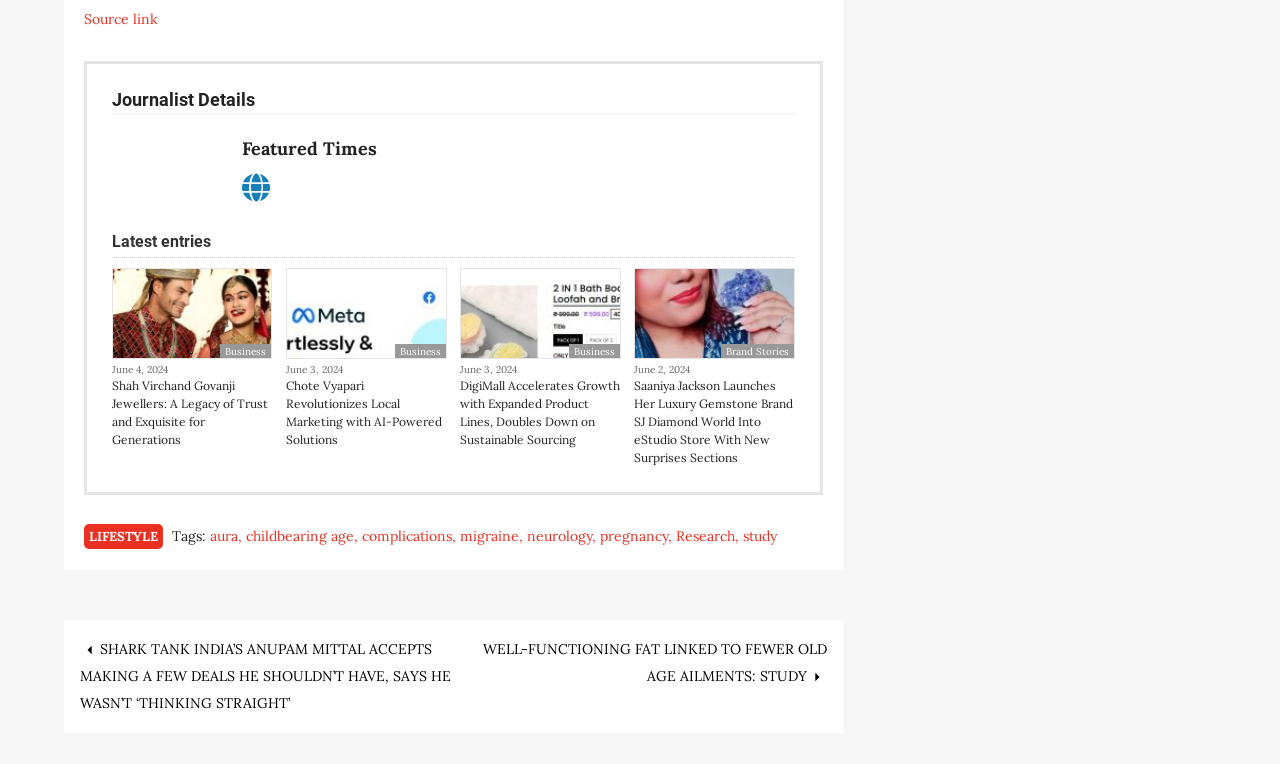What is the tag related to the article 'Saaniya Jackson Launches Her Luxury Gemstone Brand SJ Diamond World Into eStudio Store With New Surprises Sections'?
Provide a well-explained and detailed answer to the question.

The article 'Saaniya Jackson Launches Her Luxury Gemstone Brand SJ Diamond World Into eStudio Store With New Surprises Sections' is related to the tag 'aura', as it is listed among the tags near the bottom of the webpage.